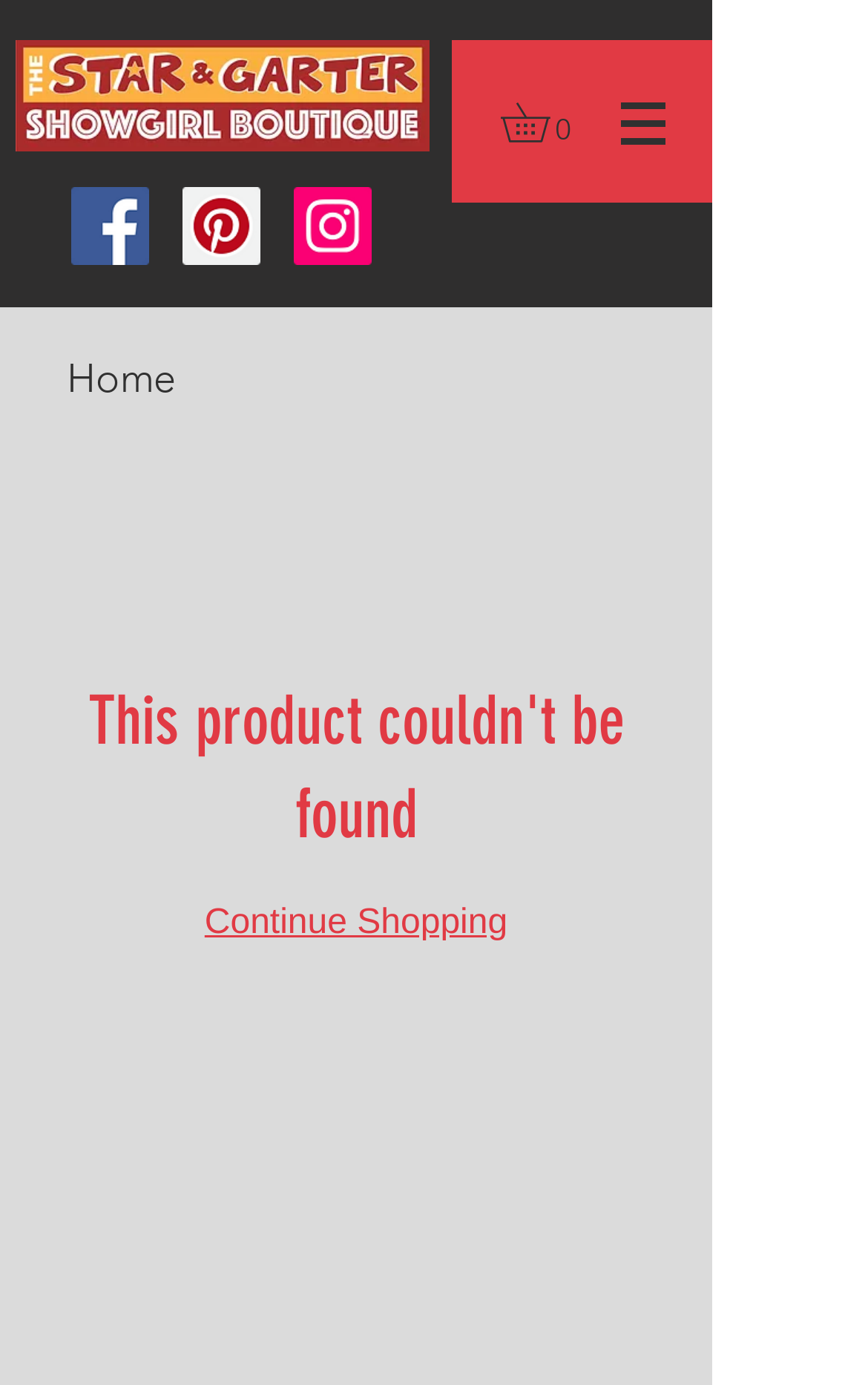Summarize the contents and layout of the webpage in detail.

The webpage is a product page for Star & Garter. At the top, there is a horizontal banner image, taking up about half of the screen width. Below the banner, there is a social bar with three links to Facebook, Pinterest, and Instagram, each accompanied by its respective icon. These links are aligned horizontally and take up about a third of the screen width.

To the right of the social bar, there is a link to the cart, which currently has 0 items. The cart link is accompanied by an SVG icon. Next to the cart link, there is a site navigation menu, which is a dropdown button with an icon. The menu is aligned to the right edge of the screen.

Below the navigation menu, there are two links: "Home" and "Continue Shopping". The "Home" link is located near the top-left corner of the screen, while the "Continue Shopping" link is near the bottom-center of the screen.

At the bottom-right corner of the screen, there is a "Chat" button with an icon.